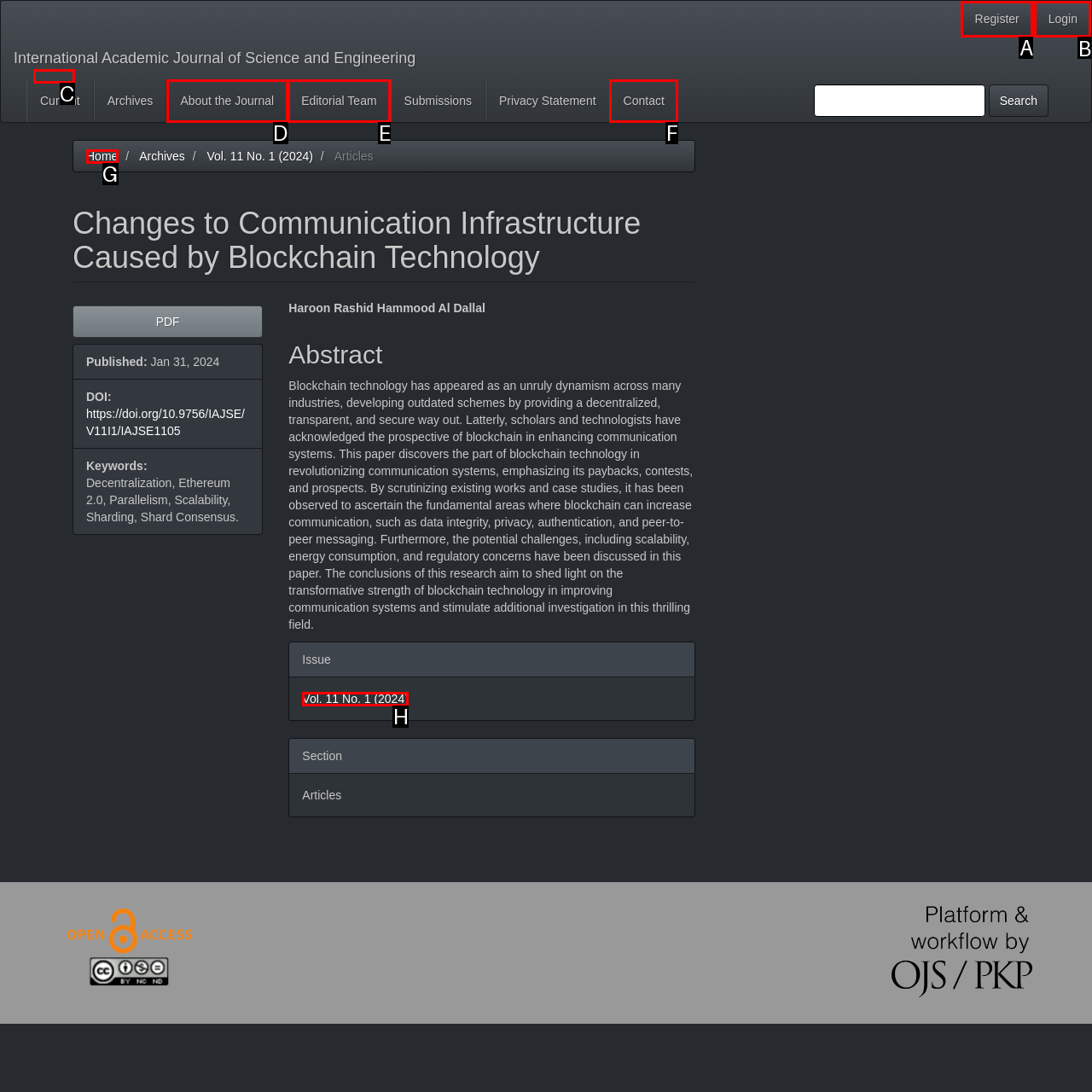Determine the HTML element to click for the instruction: Login to the system.
Answer with the letter corresponding to the correct choice from the provided options.

B